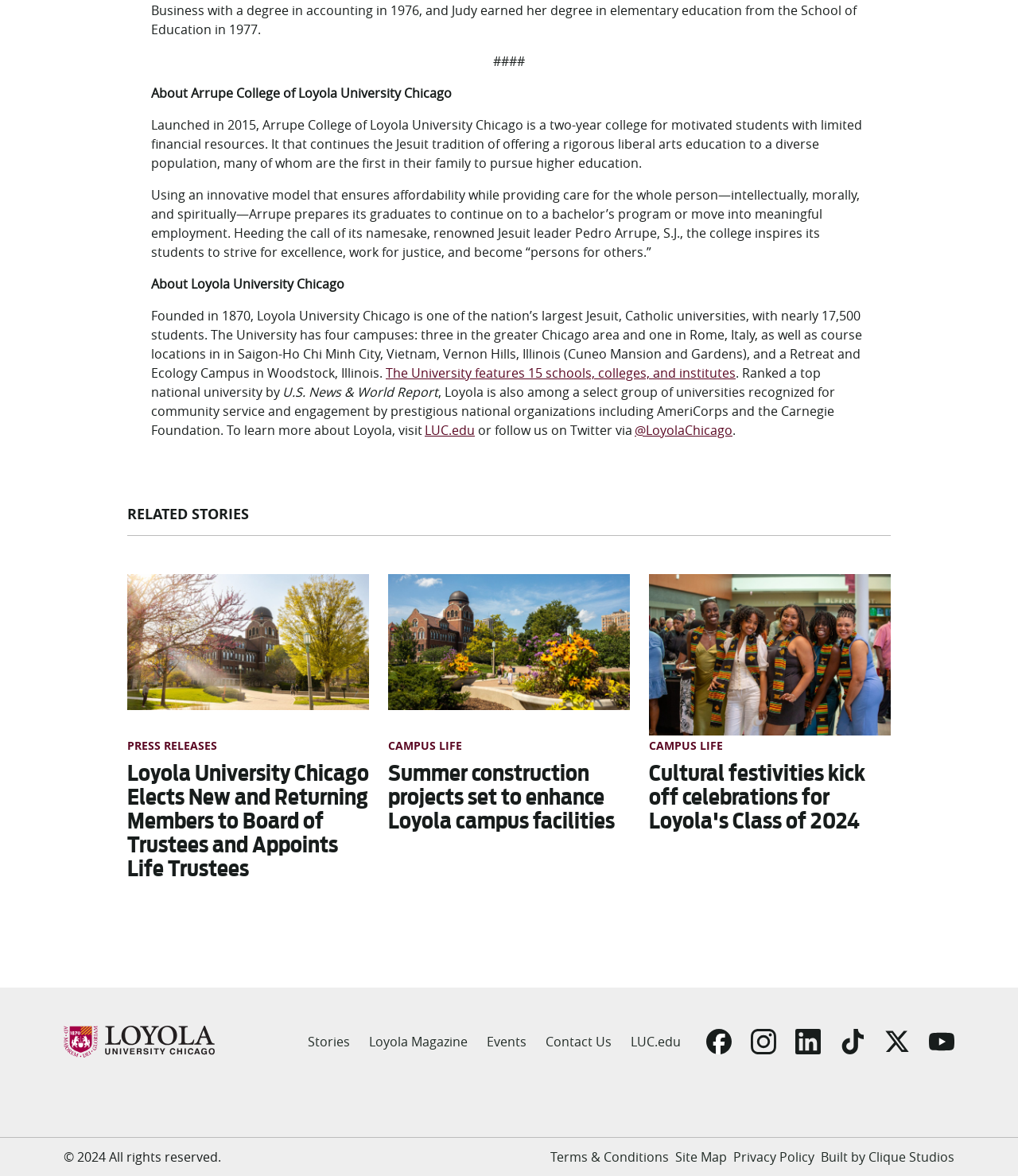Please identify the bounding box coordinates of the clickable element to fulfill the following instruction: "Follow Loyola University Chicago on Twitter". The coordinates should be four float numbers between 0 and 1, i.e., [left, top, right, bottom].

[0.623, 0.358, 0.72, 0.373]